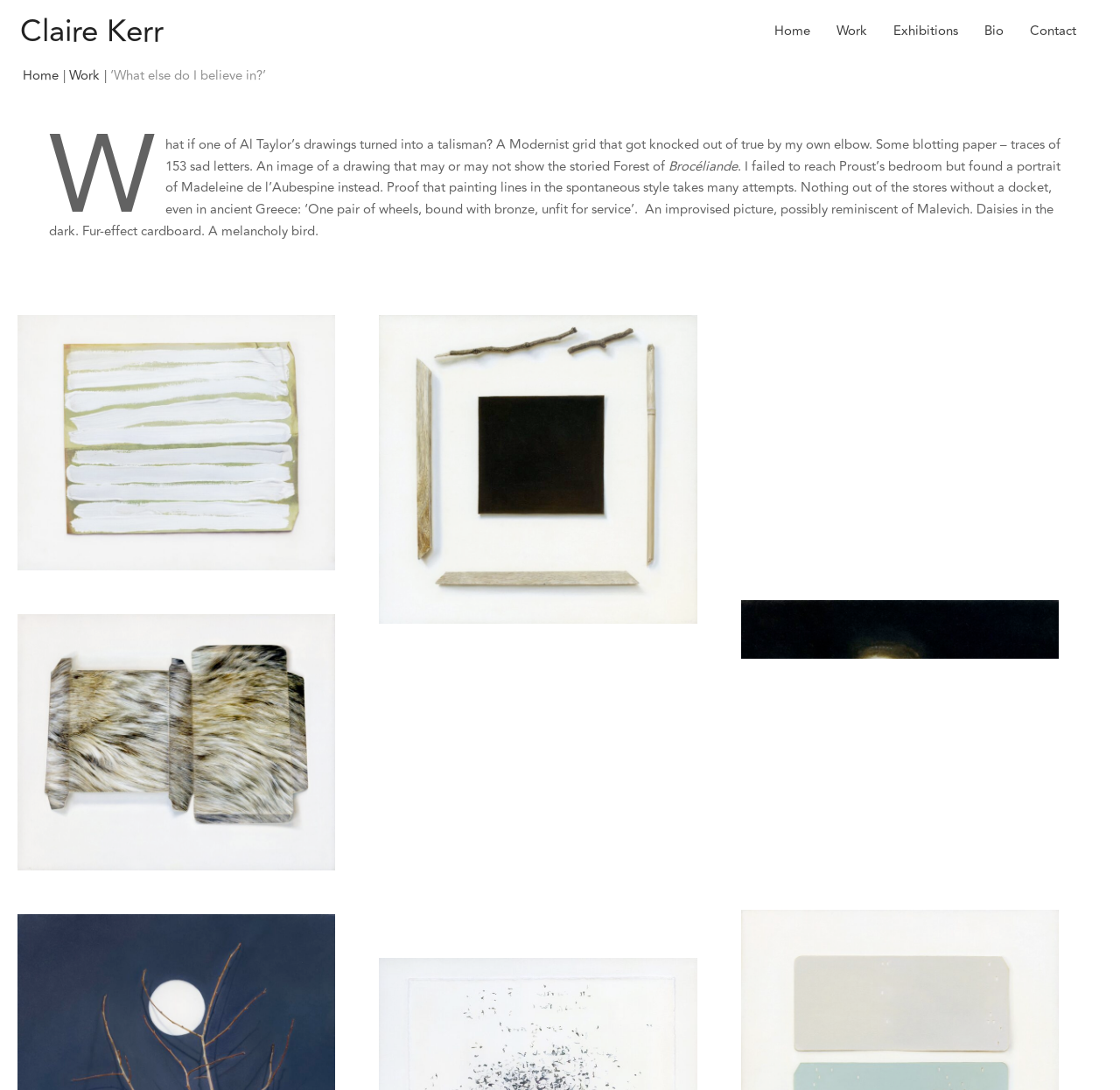Using the given element description, provide the bounding box coordinates (top-left x, top-left y, bottom-right x, bottom-right y) for the corresponding UI element in the screenshot: Work

[0.062, 0.06, 0.089, 0.079]